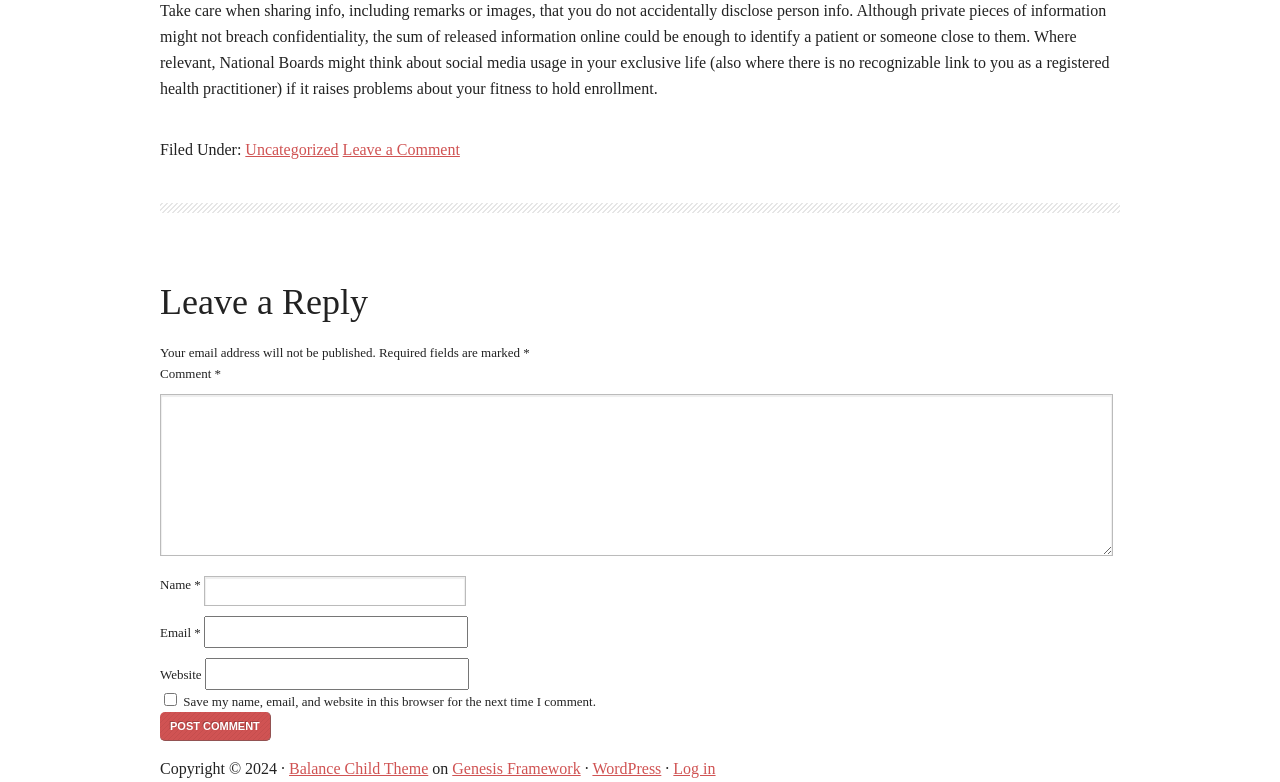What is the copyright information at the bottom of the page?
Look at the screenshot and give a one-word or phrase answer.

Copyright 2024